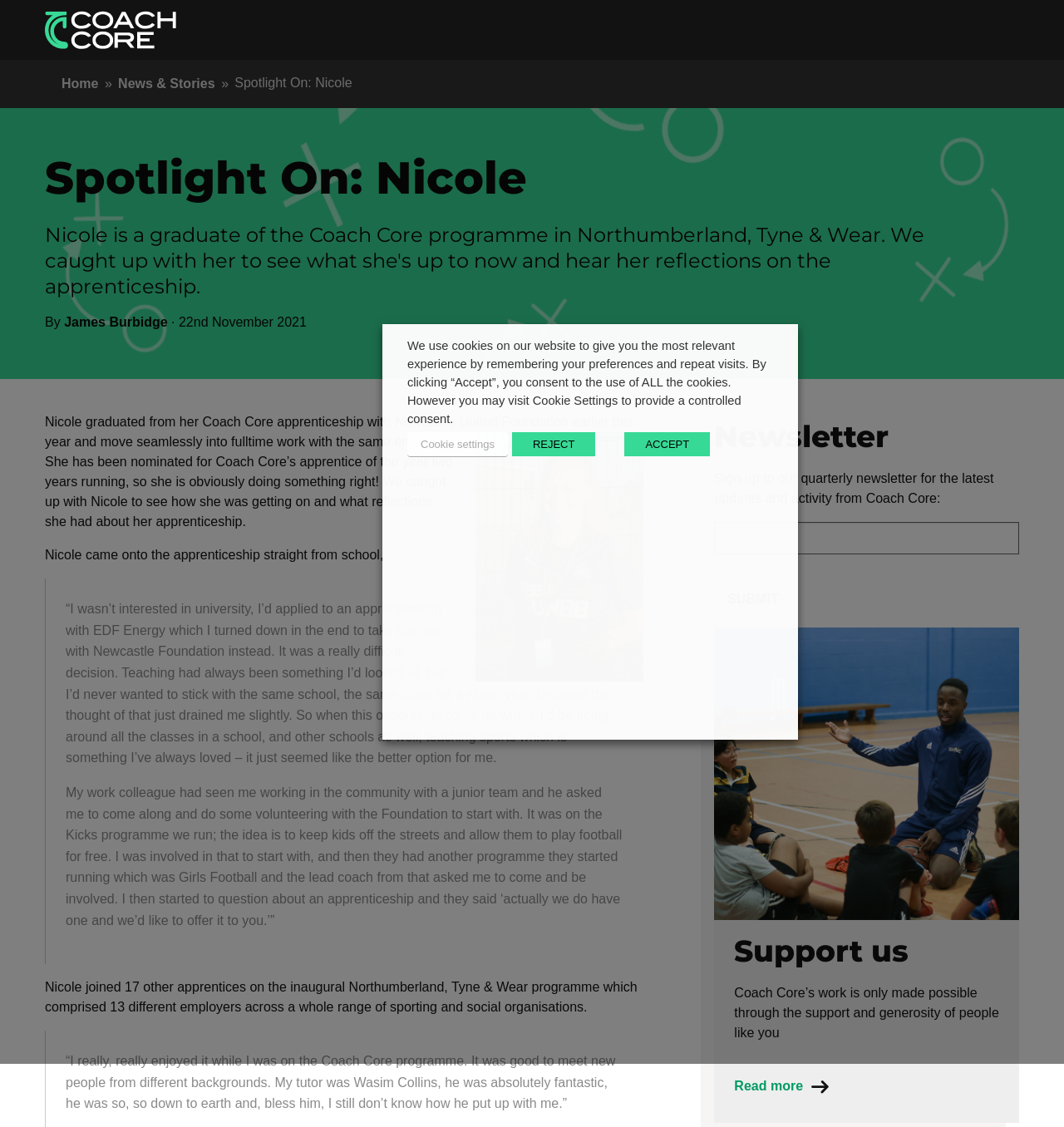Can you provide the bounding box coordinates for the element that should be clicked to implement the instruction: "Visit the link to discover the ultimate hard house top list"?

None